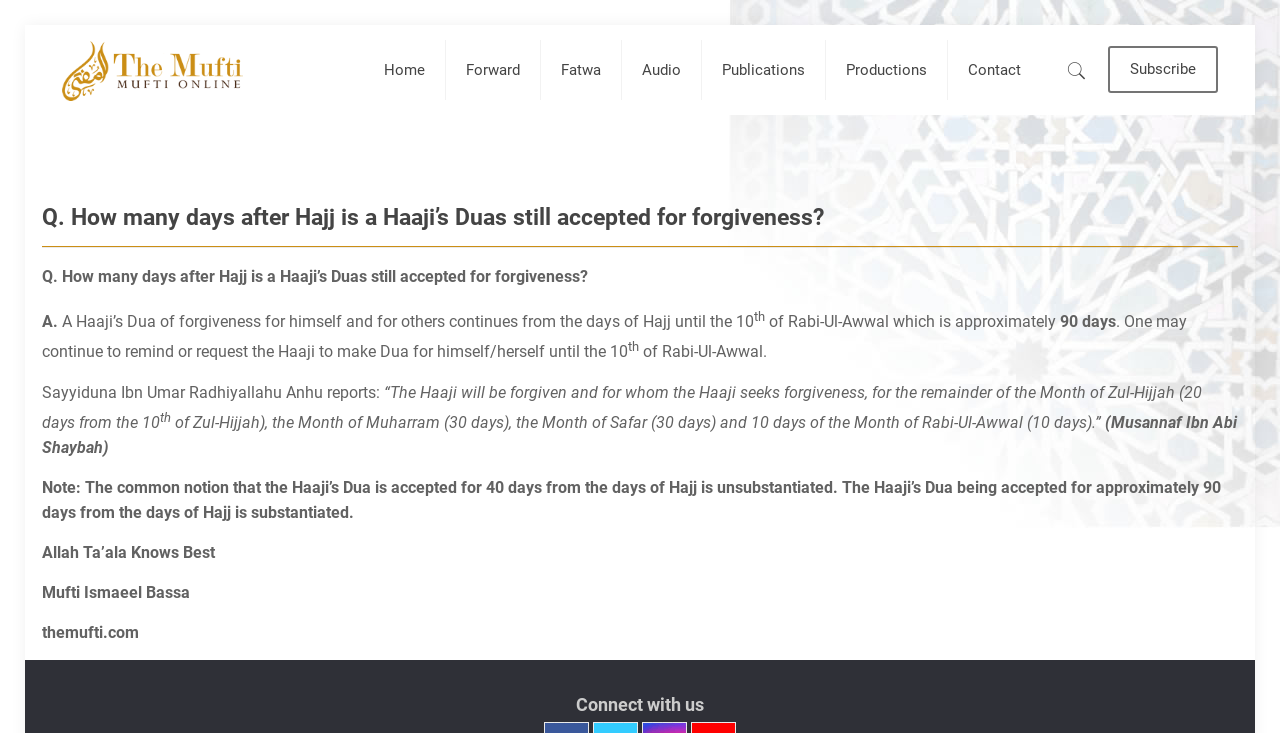Please determine the bounding box coordinates, formatted as (top-left x, top-left y, bottom-right x, bottom-right y), with all values as floating point numbers between 0 and 1. Identify the bounding box of the region described as: parent_node: Subscribe

[0.829, 0.08, 0.854, 0.113]